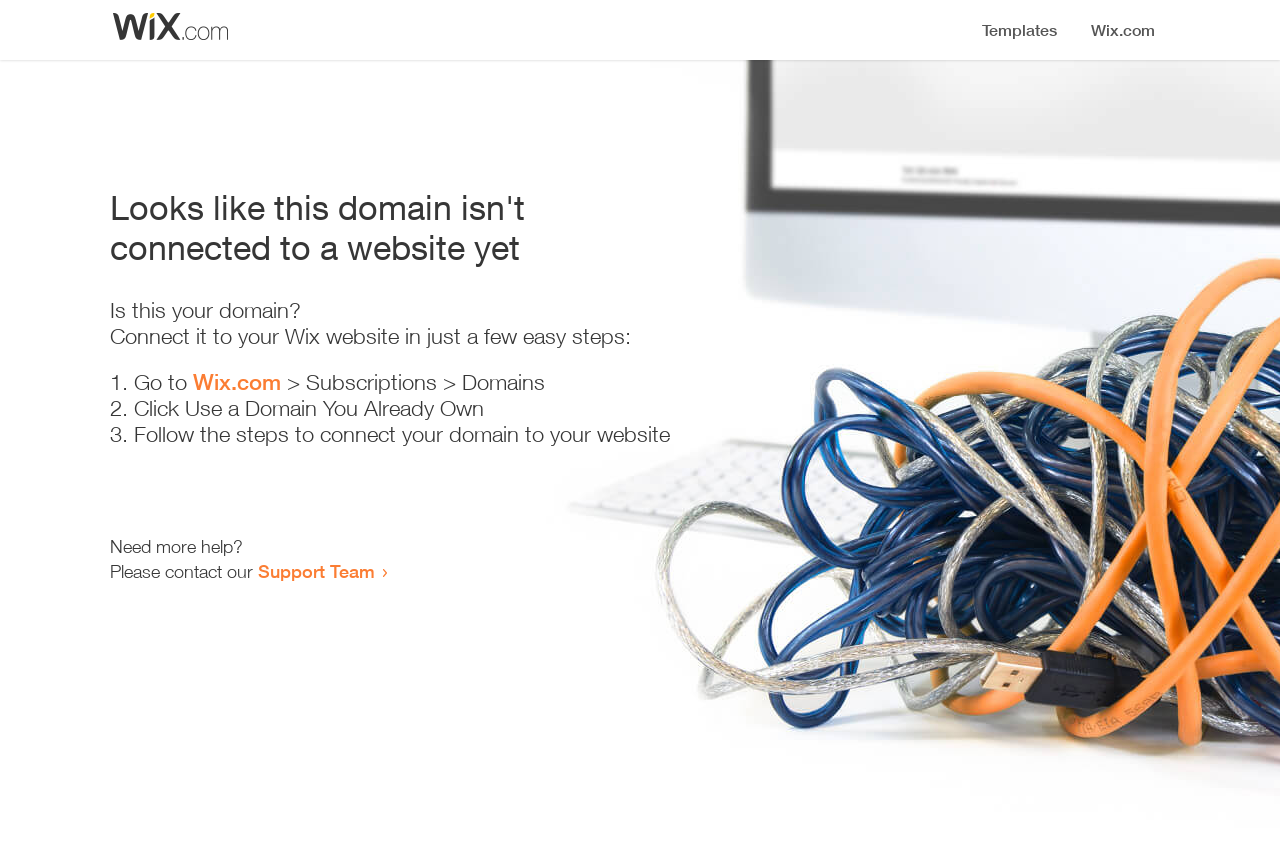Create an elaborate caption for the webpage.

The webpage appears to be an error page, indicating that a domain is not connected to a website yet. At the top, there is a small image, likely a logo or icon. Below the image, a prominent heading reads "Looks like this domain isn't connected to a website yet". 

Underneath the heading, there is a series of instructions to connect the domain to a Wix website. The instructions are divided into three steps, each marked with a numbered list marker (1., 2., and 3.). The first step involves going to Wix.com, followed by navigating to the Subscriptions and Domains section. The second step is to click "Use a Domain You Already Own", and the third step is to follow the instructions to connect the domain to the website.

At the bottom of the page, there is a section offering additional help. It starts with the text "Need more help?" and provides a link to contact the Support Team.